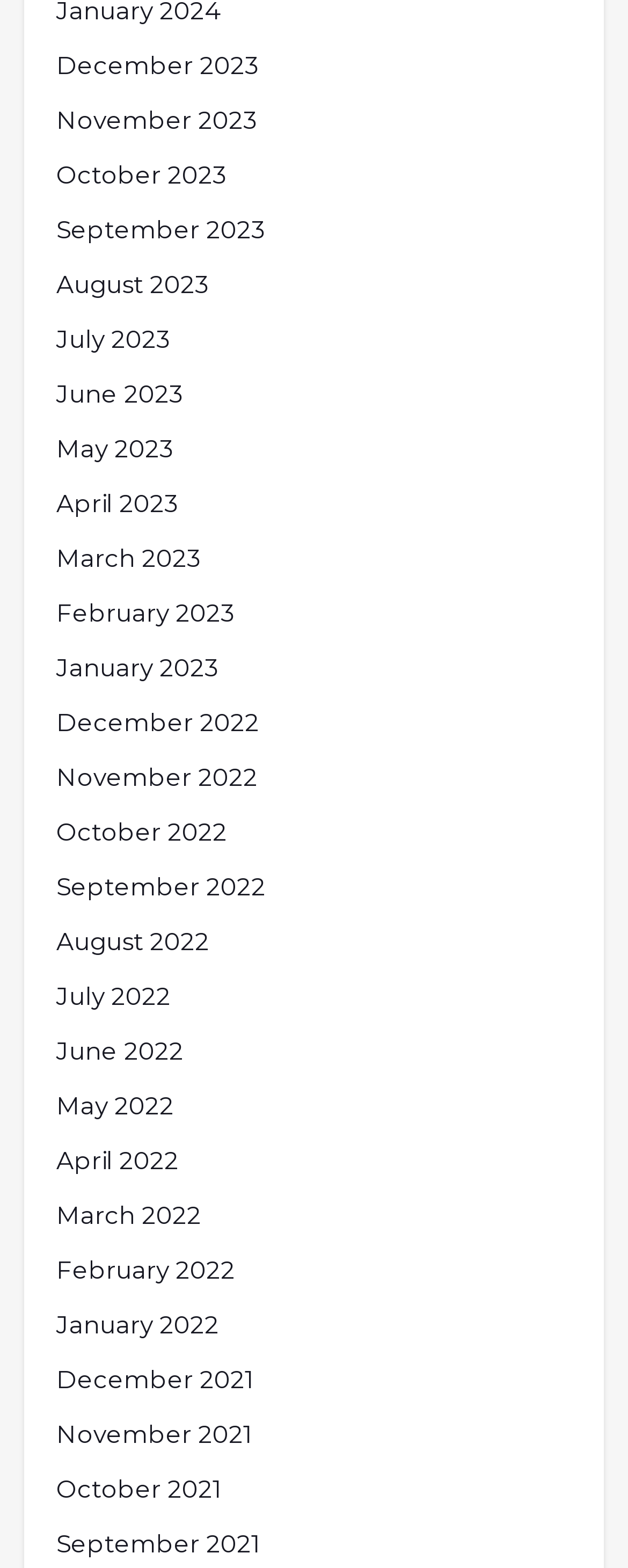How many months are listed in 2023? Based on the image, give a response in one word or a short phrase.

12